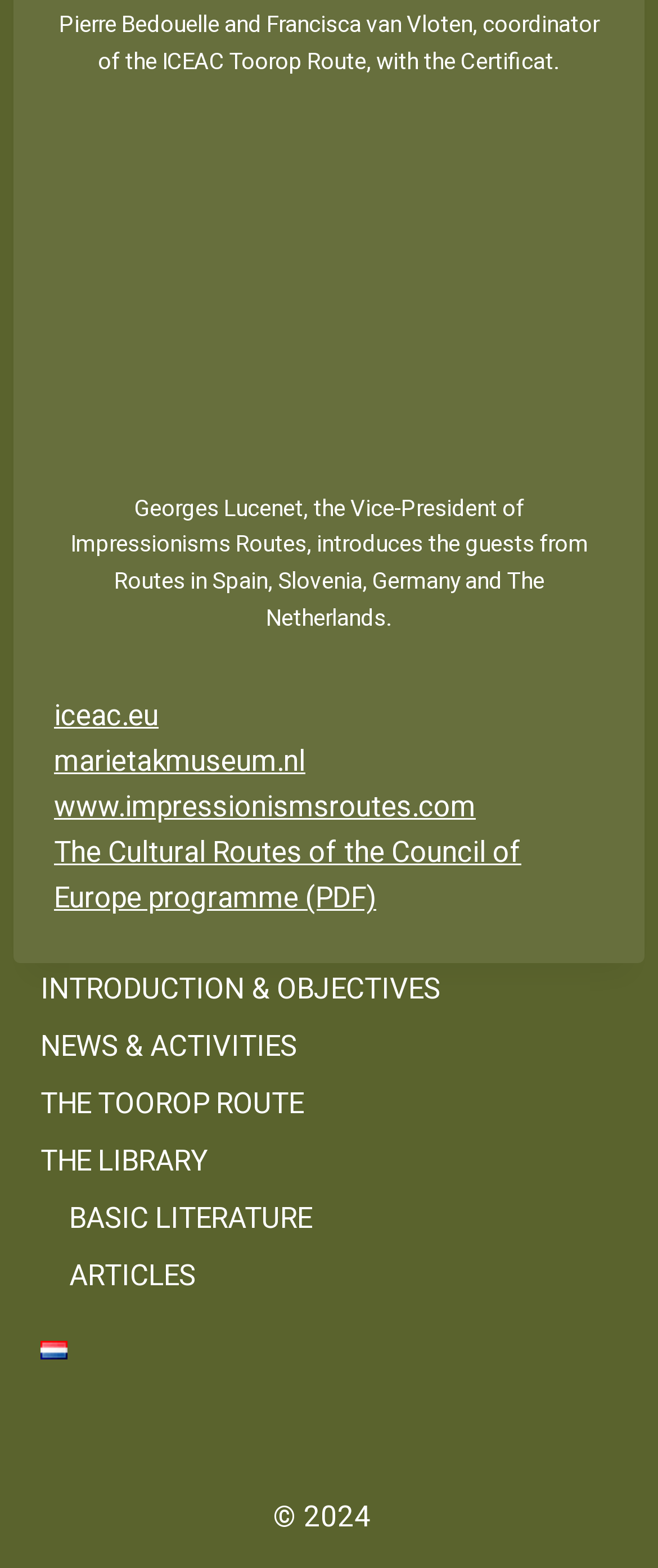Determine the bounding box coordinates of the clickable region to execute the instruction: "Read the introduction and objectives". The coordinates should be four float numbers between 0 and 1, denoted as [left, top, right, bottom].

[0.062, 0.614, 0.938, 0.65]